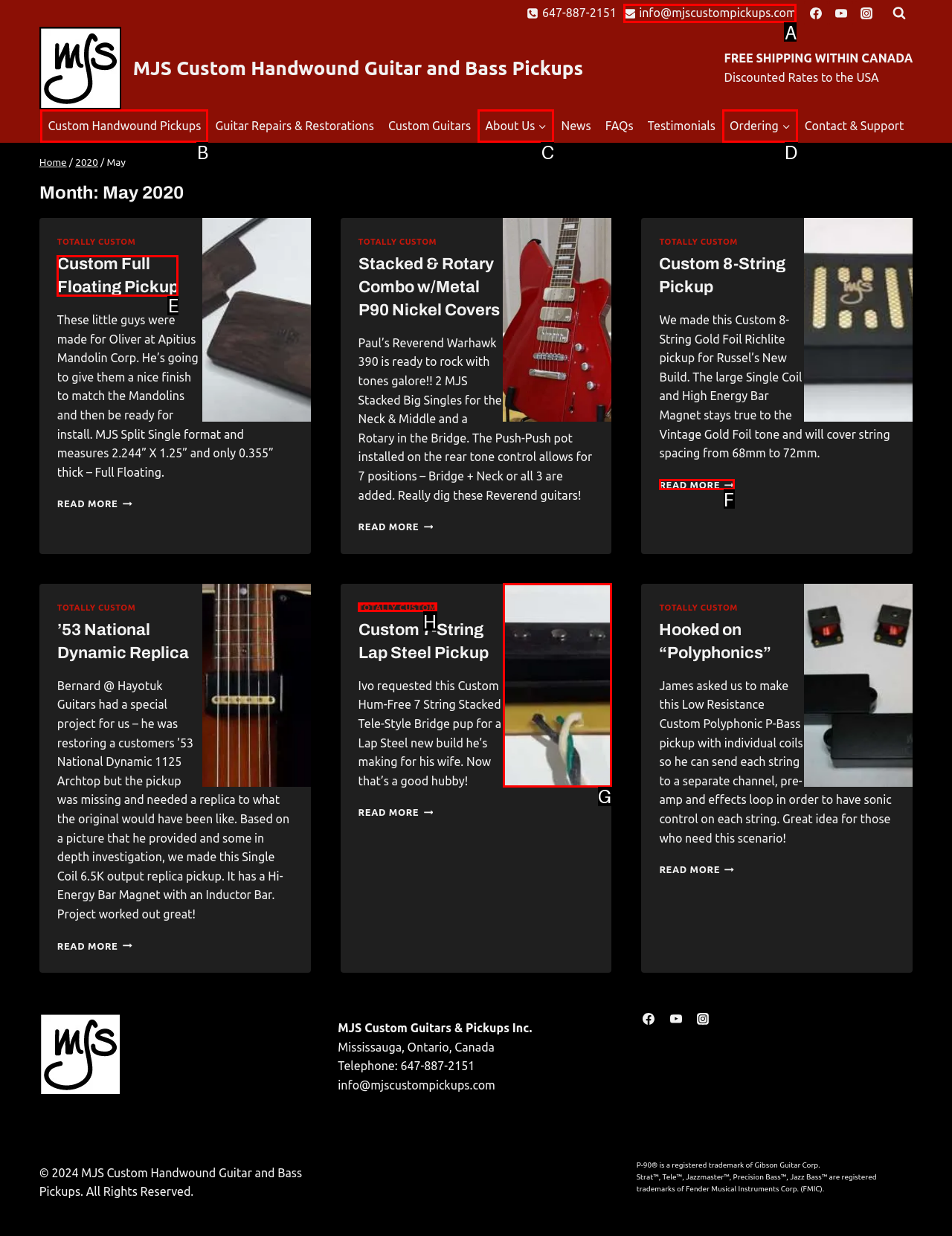Please select the letter of the HTML element that fits the description: Custom Full Floating Pickup. Answer with the option's letter directly.

E